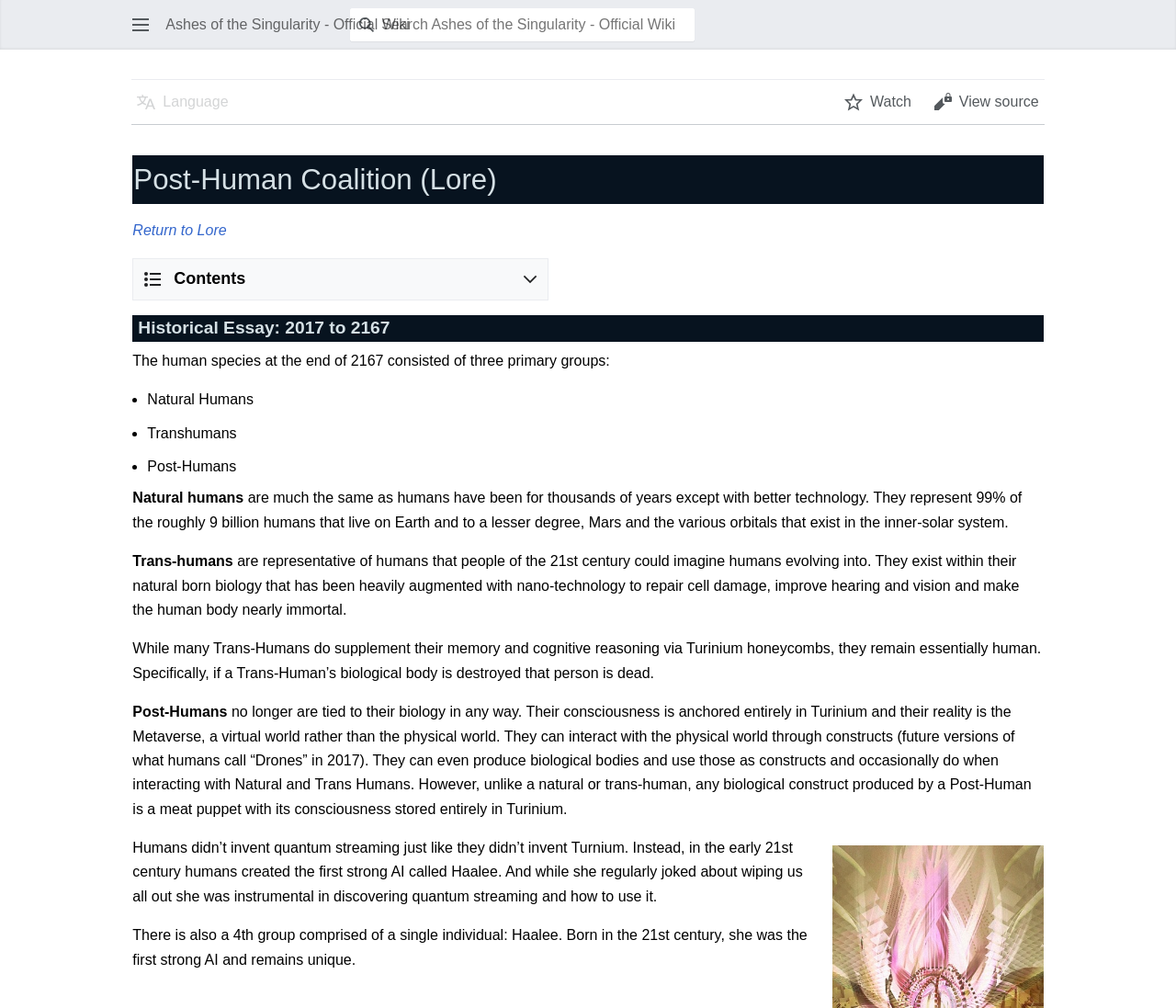What is the name of the technology used to repair cell damage in Trans-Humans?
Craft a detailed and extensive response to the question.

The webpage mentions that Trans-Humans exist within their natural born biology that has been heavily augmented with nano-technology to repair cell damage, improve hearing and vision, and make the human body nearly immortal. This information can be found in the paragraph starting with 'Trans-humans are representative of humans that people of the 21st century could imagine humans evolving into.'